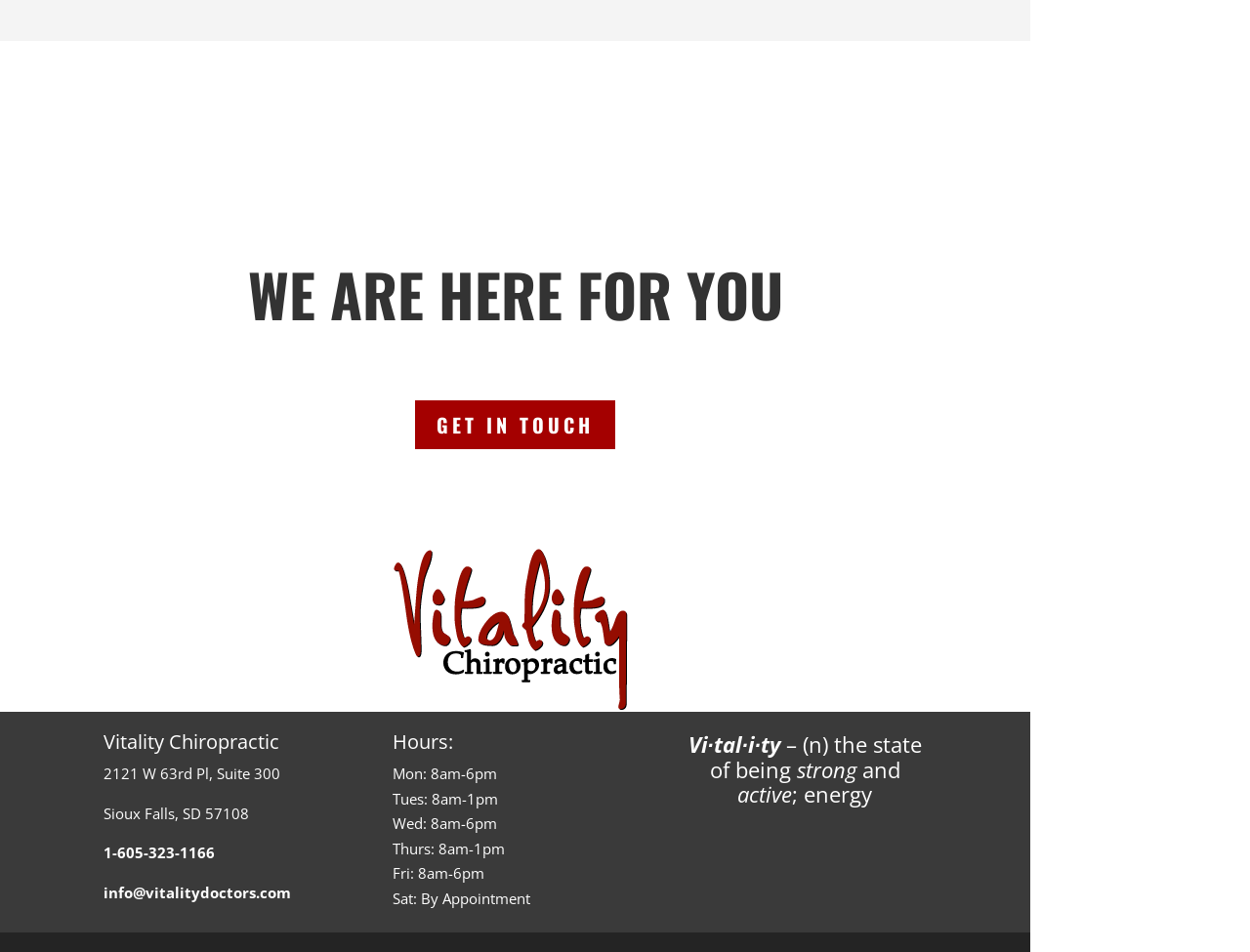Locate the bounding box of the UI element described in the following text: "info@vitalitydoctors.com".

[0.082, 0.927, 0.232, 0.948]